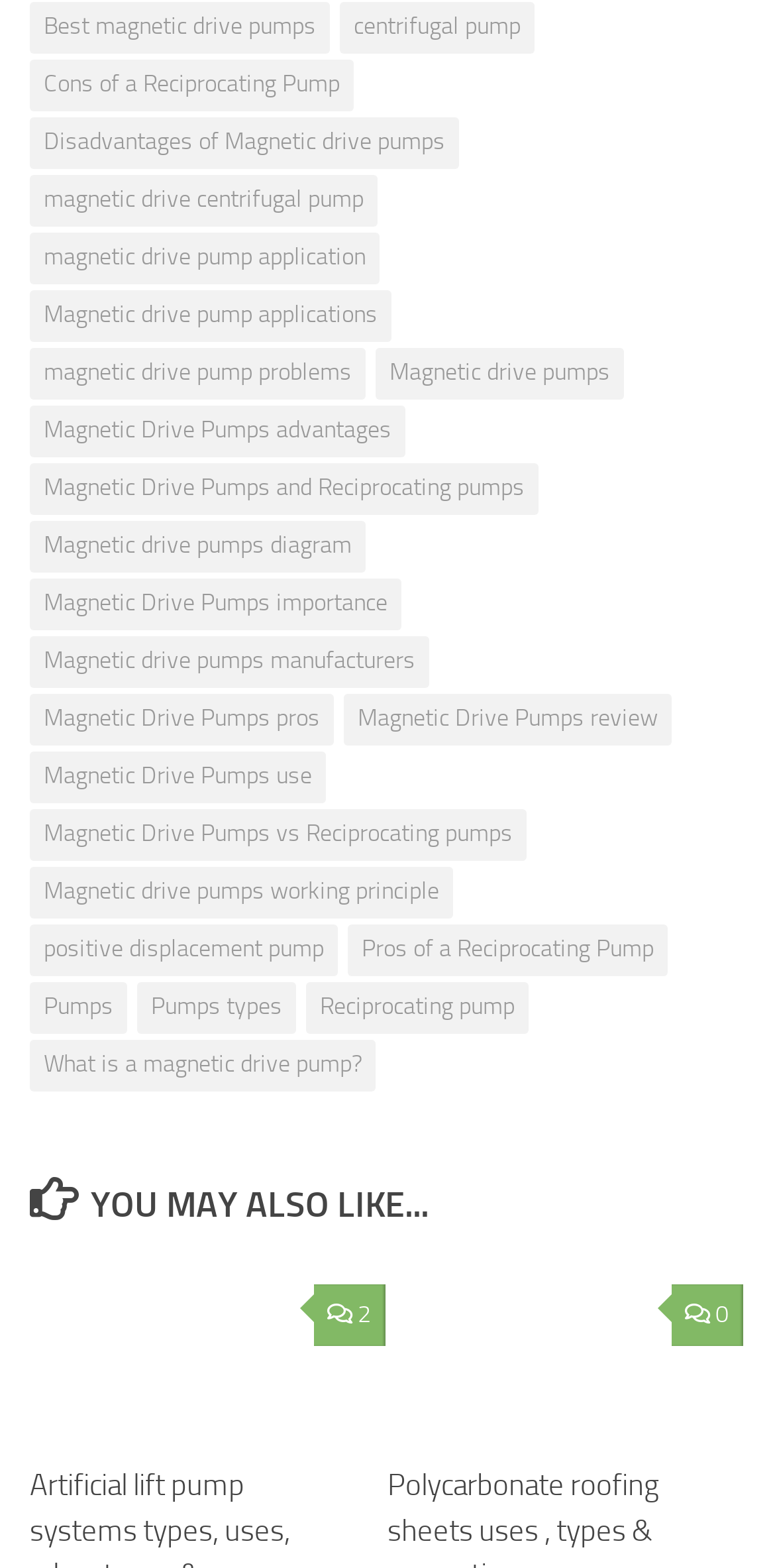Answer the question in a single word or phrase:
How many types of pumps are mentioned on this webpage?

At least 3